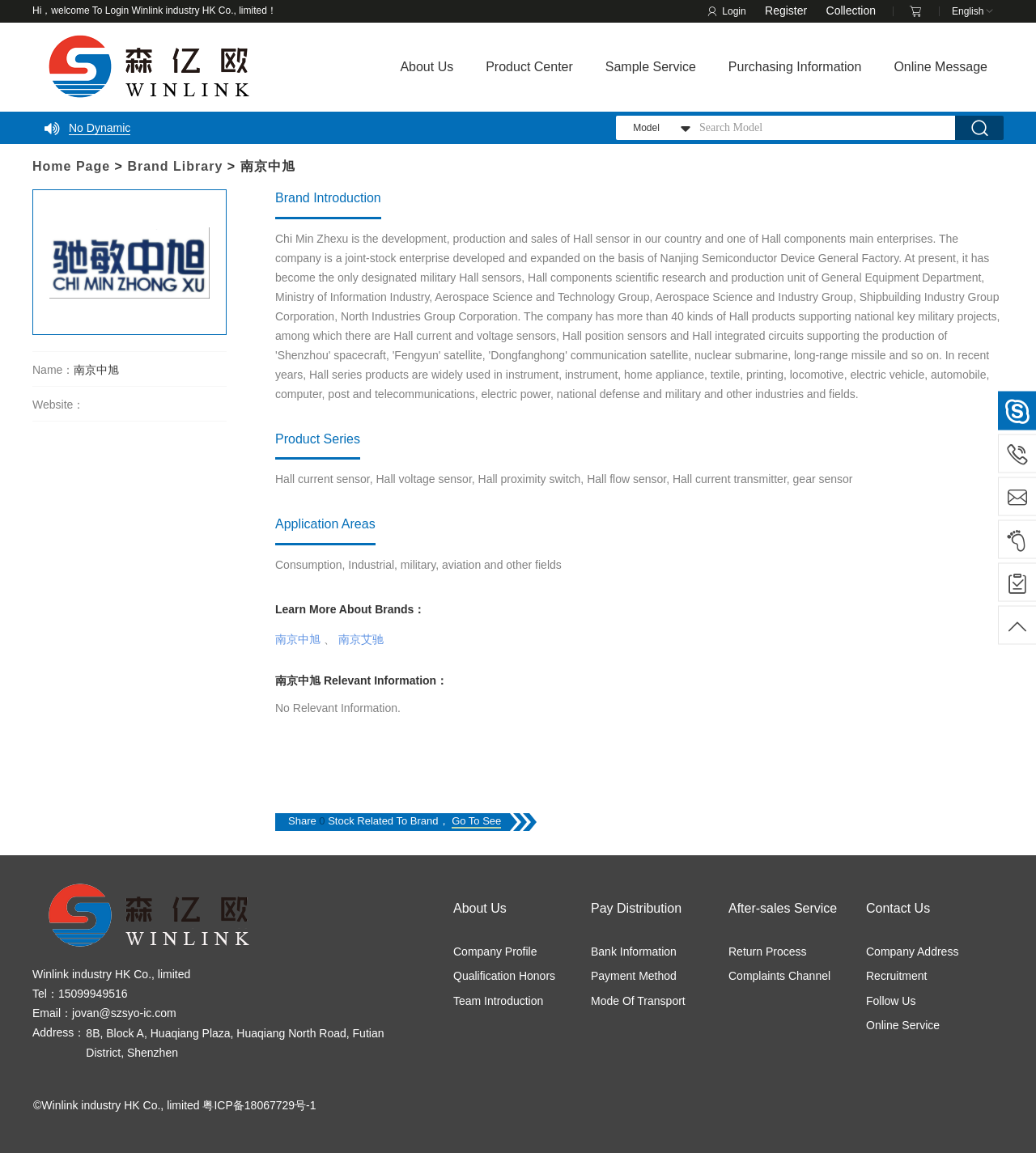Identify the bounding box coordinates of the specific part of the webpage to click to complete this instruction: "login".

[0.665, 0.005, 0.738, 0.015]